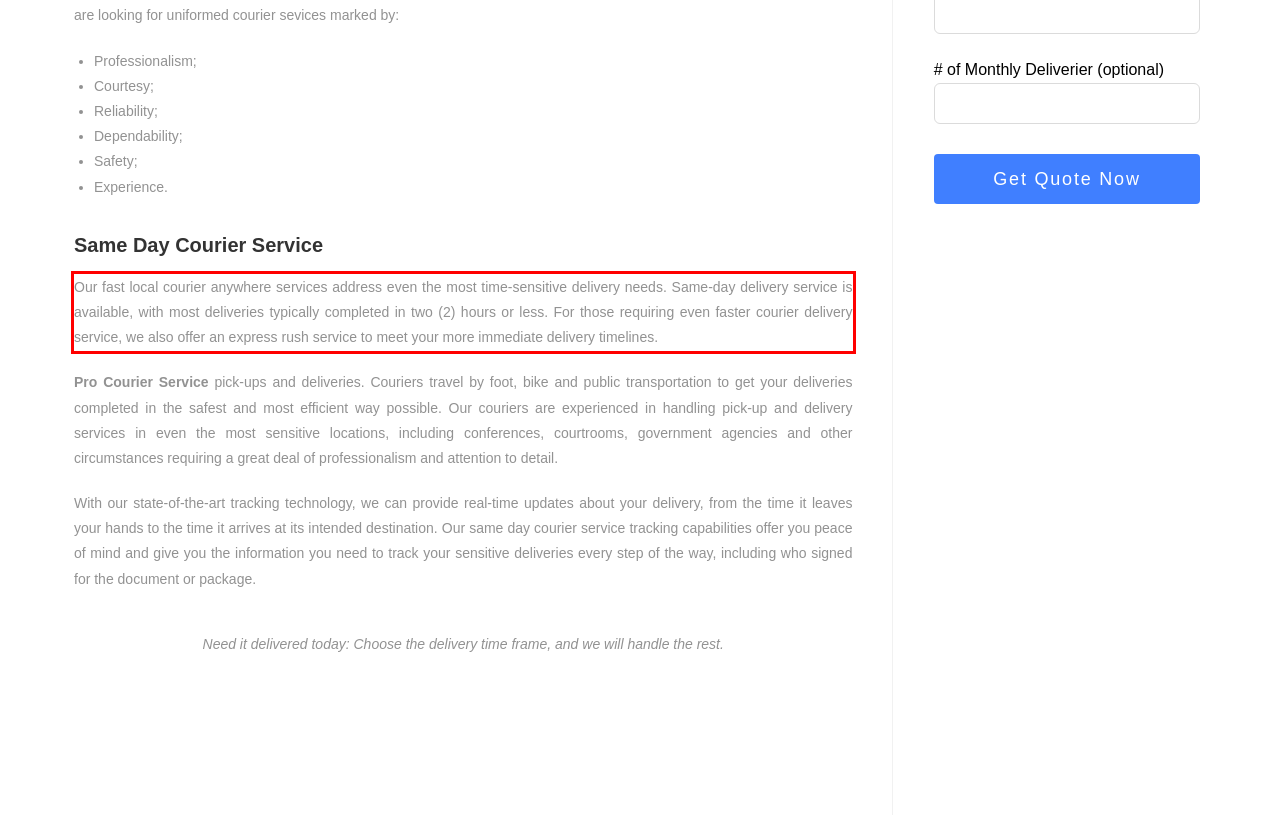You have a screenshot of a webpage where a UI element is enclosed in a red rectangle. Perform OCR to capture the text inside this red rectangle.

Our fast local courier anywhere services address even the most time-sensitive delivery needs. Same-day delivery service is available, with most deliveries typically completed in two (2) hours or less. For those requiring even faster courier delivery service, we also offer an express rush service to meet your more immediate delivery timelines.